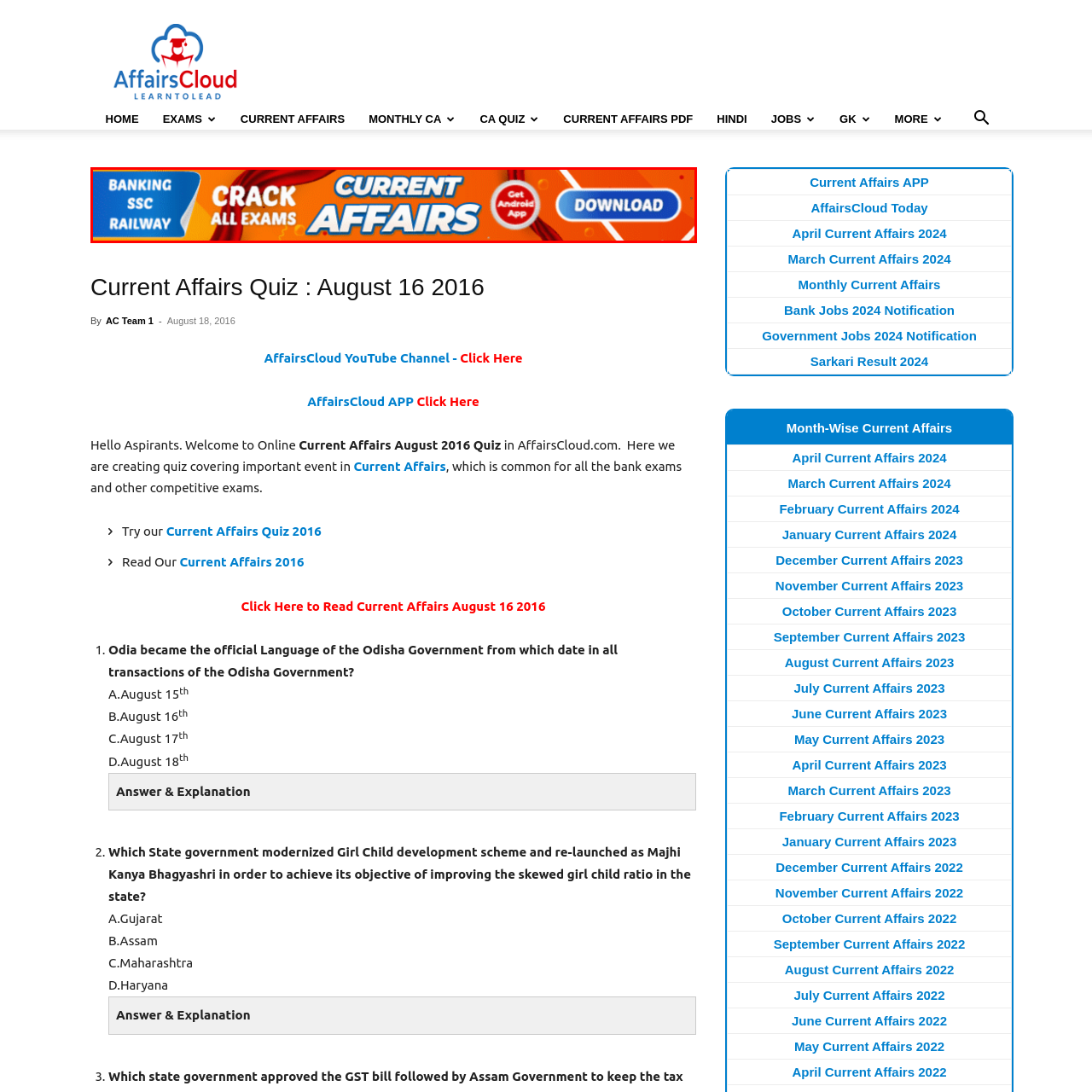Examine the section enclosed by the red box and give a brief answer to the question: What type of exams is the 'Current Affairs' section connected to?

banking, SSC, and railway